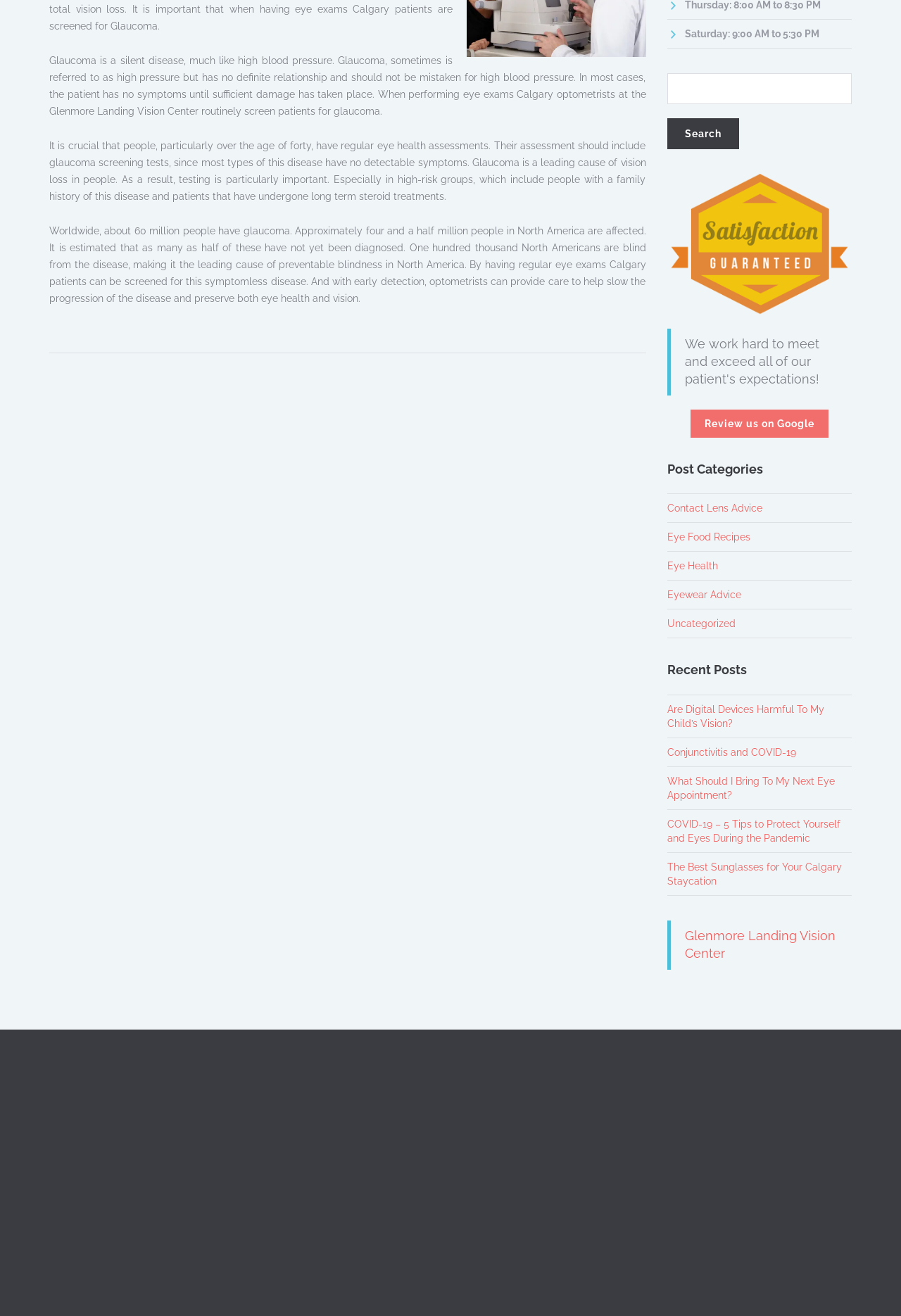Please identify the bounding box coordinates of the element's region that needs to be clicked to fulfill the following instruction: "Review us on Google". The bounding box coordinates should consist of four float numbers between 0 and 1, i.e., [left, top, right, bottom].

[0.766, 0.311, 0.919, 0.332]